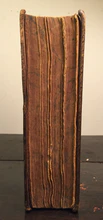Provide a comprehensive description of the image.

The image depicts a vintage book, specifically showcasing its spine, which is intricately bound in worn leather. The book is a historical copy of "The Works of Lord Byron, Including the Suppressed Poems," authored by J.W. Lake, published in 1836. Notable details include a marbled design on the edges of the pages, indicative of traditional bookbinding techniques. The title, along with its age, suggests it is a rare collectible item, reflecting both the literary significance of Lord Byron’s works and the craftsmanship of early 19th-century publishing. The spine's well-defined texture and color variations showcase the book's history, hinting at previous handling and the passage of time.